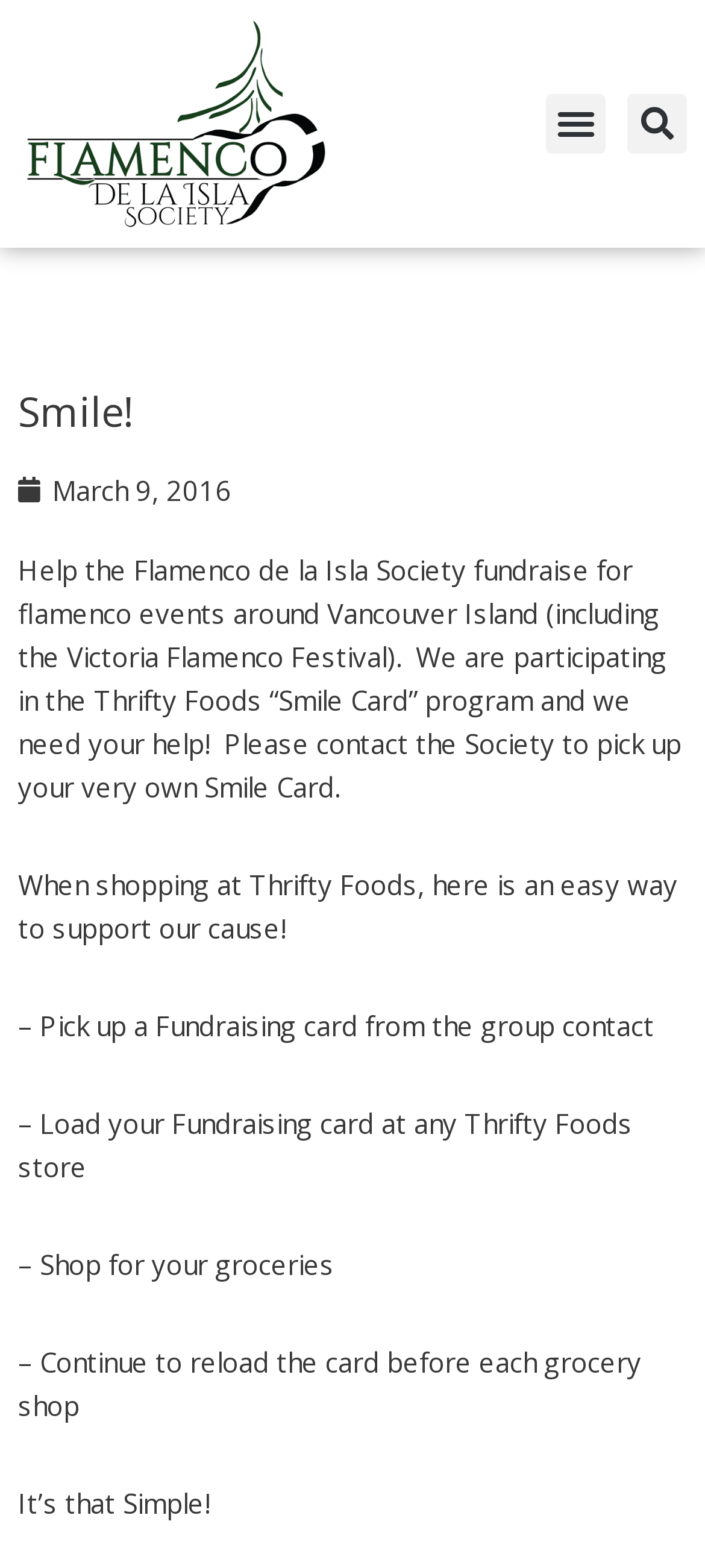What is the date mentioned on the webpage?
Please use the image to provide an in-depth answer to the question.

The date March 9, 2016 is mentioned on the webpage as a static text element, indicating that it might be the date when the webpage was last updated or when the Smile Card program was launched.